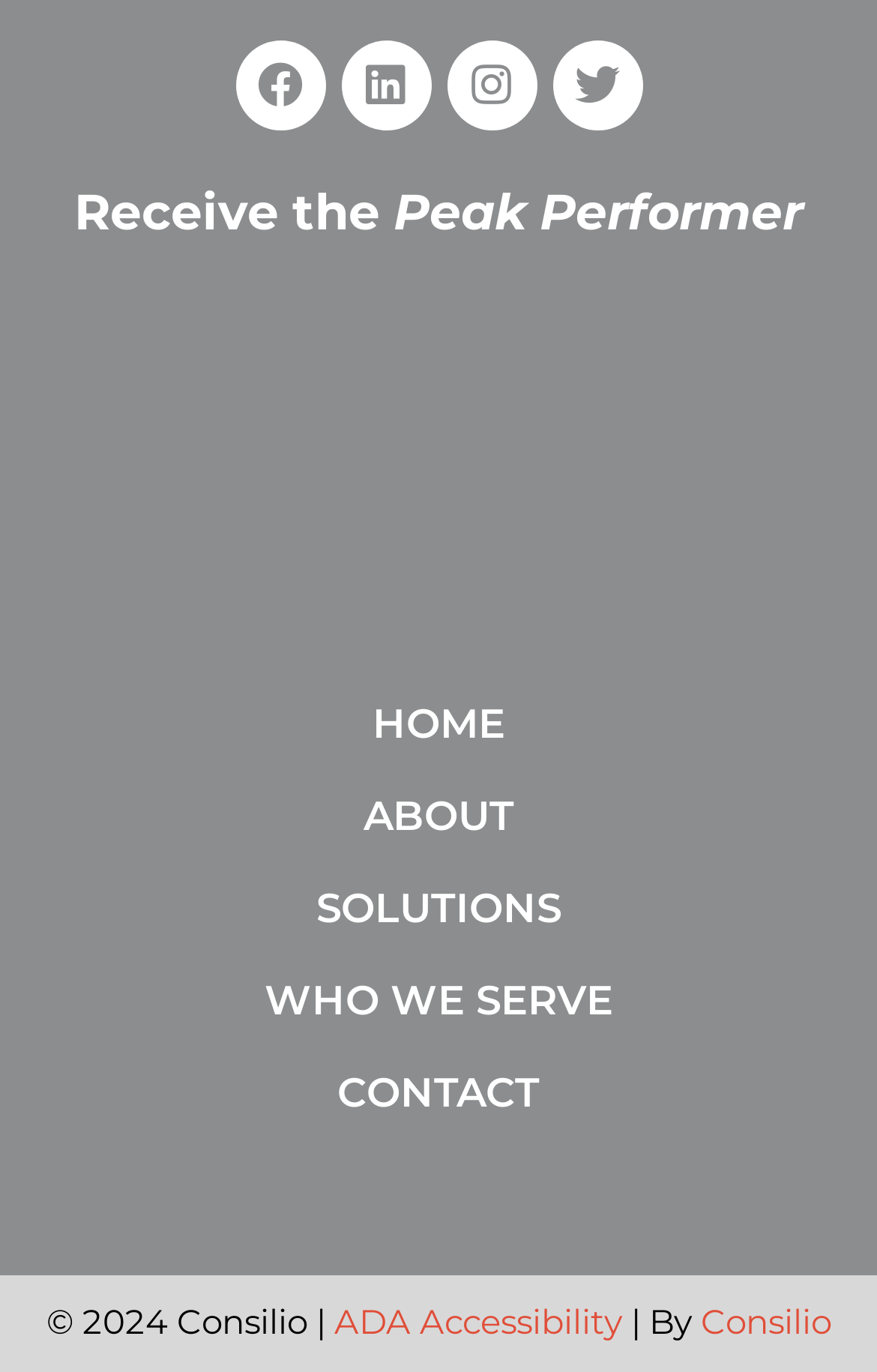Identify the bounding box coordinates for the element you need to click to achieve the following task: "Learn about Singing Lessons". Provide the bounding box coordinates as four float numbers between 0 and 1, in the form [left, top, right, bottom].

None